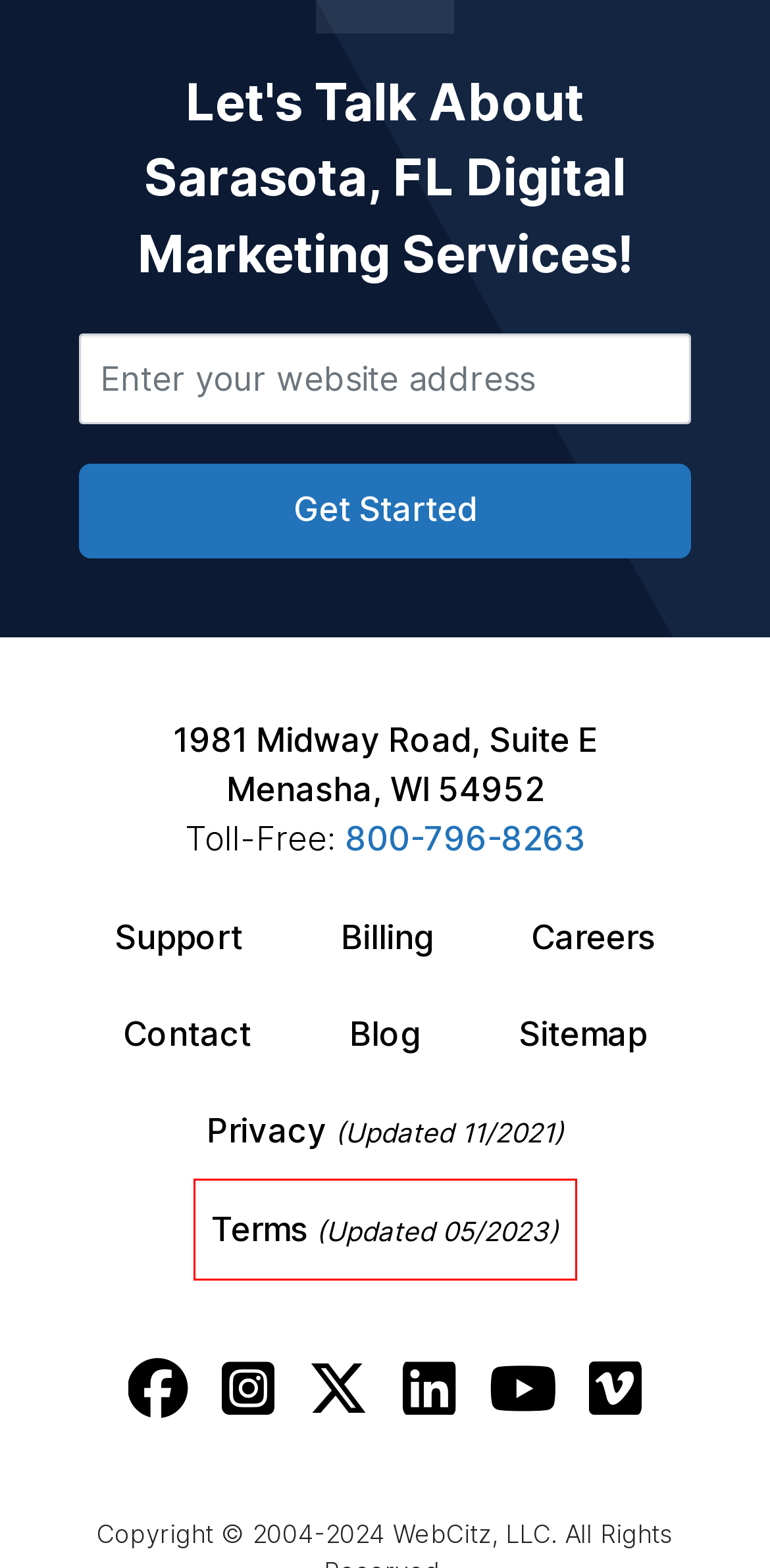Given a screenshot of a webpage with a red bounding box around an element, choose the most appropriate webpage description for the new page displayed after clicking the element within the bounding box. Here are the candidates:
A. Sitemap
B. Privacy Policy
C. Careers in Web Design and SEO
D. Usage Agreement
E. Login  - WebCitz Support Desk
F. Contact WebCitz
G. WebCitz Blog
H. Login - WebCitz, LLC

D